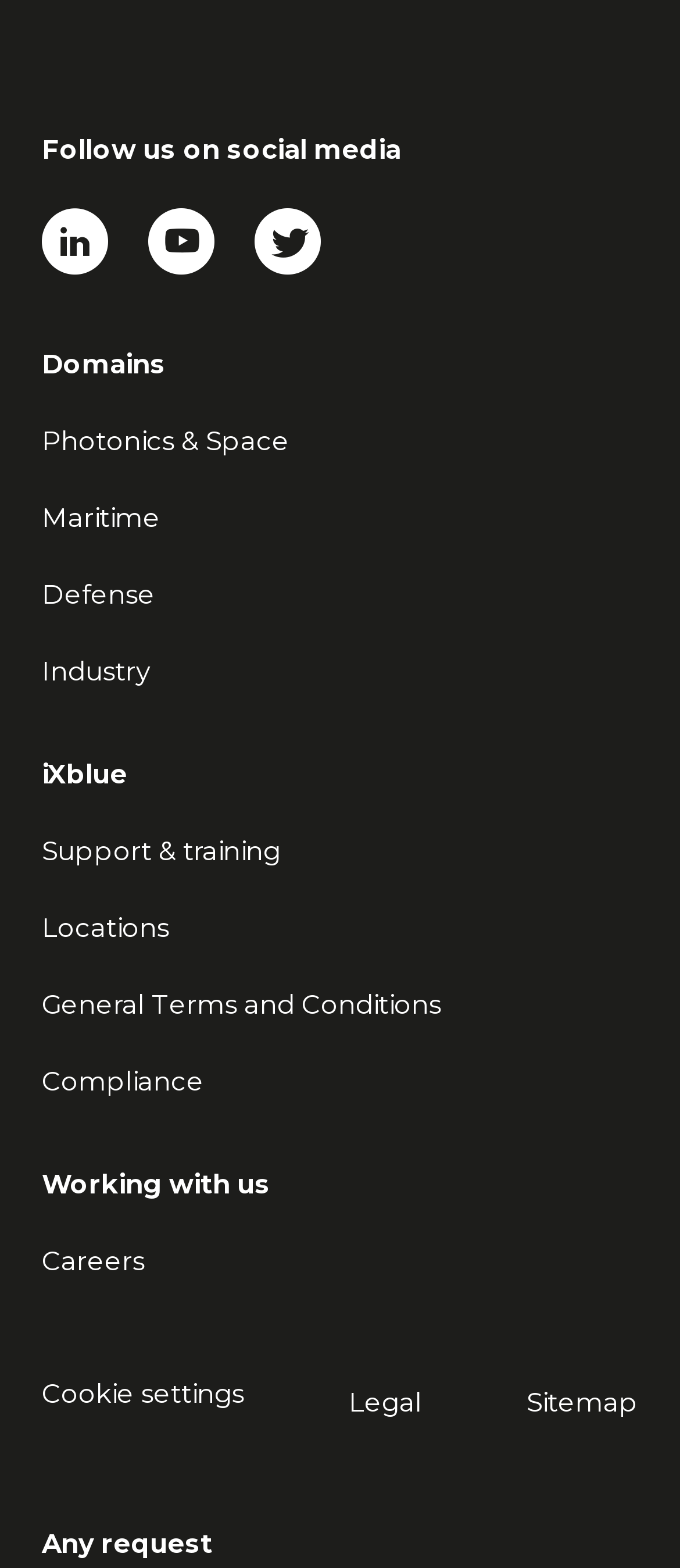Please identify the coordinates of the bounding box for the clickable region that will accomplish this instruction: "Go to Legal page".

[0.513, 0.884, 0.621, 0.905]